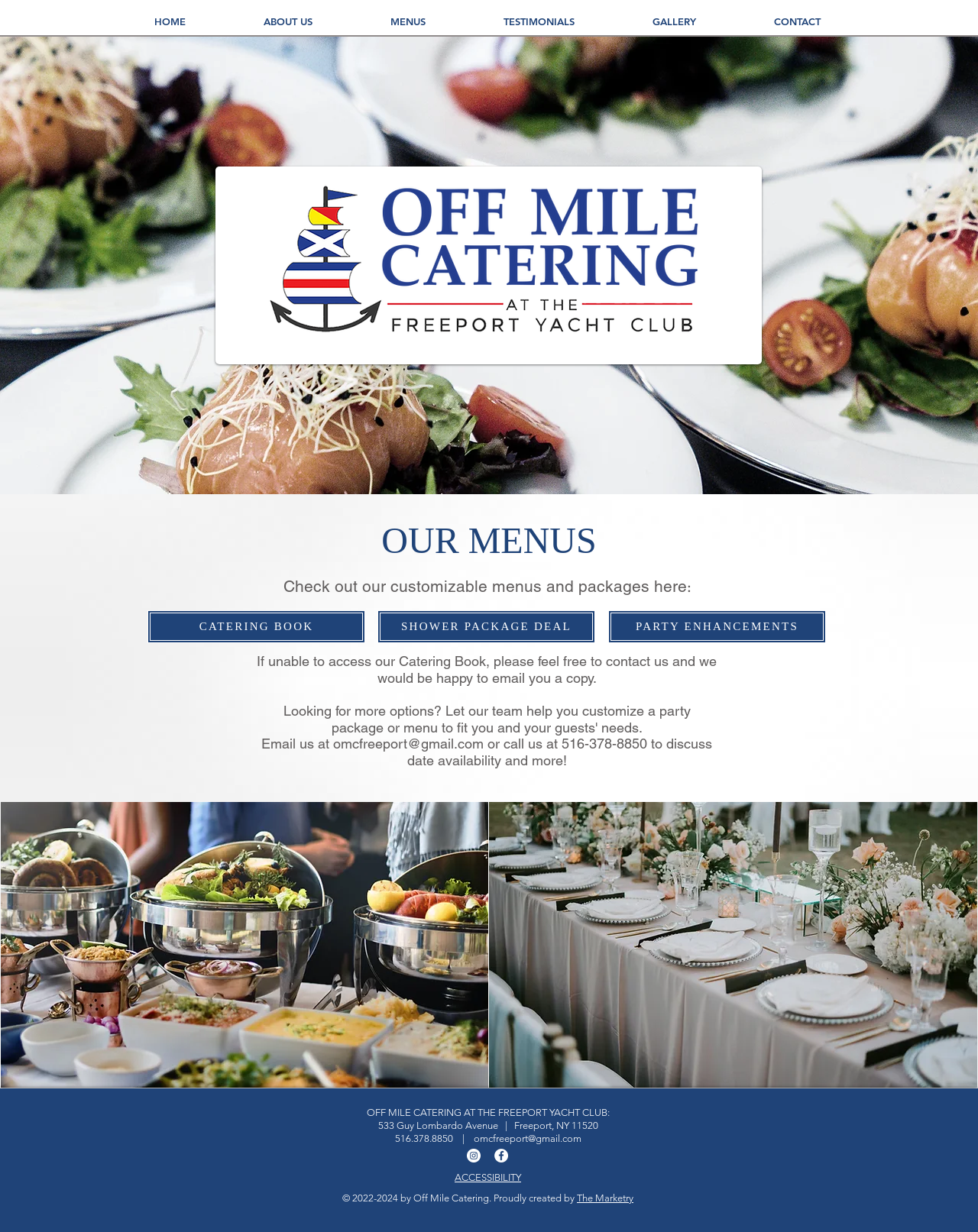Generate a comprehensive description of the webpage content.

The webpage is about Off Mile Catering at the Freeport Yacht Club, which offers catering services for special events. At the top of the page, there is a navigation menu with links to different sections of the website, including "HOME", "ABOUT US", "MENUS", "TESTIMONIALS", "GALLERY", and "CONTACT".

Below the navigation menu, there is a main section that takes up most of the page. It starts with a heading "OUR MENUS" and a brief description of customizable menus and packages. There are three links to specific menu options: "CATERING BOOK", "SHOWER PACKAGE DEAL", and "PARTY ENHANCEMENTS". 

To the right of these links, there is a section with contact information, including an email address and phone number. There are also two images, one of a stocked buffet and another of a wedding table set, which are likely examples of the catering services offered.

Above the main section, there is a large image that spans the width of the page, with a logo of Off Mile Catering in the top-right corner. At the very bottom of the page, there is a footer section with the company's address, phone number, and email address, as well as links to social media profiles and an accessibility statement.